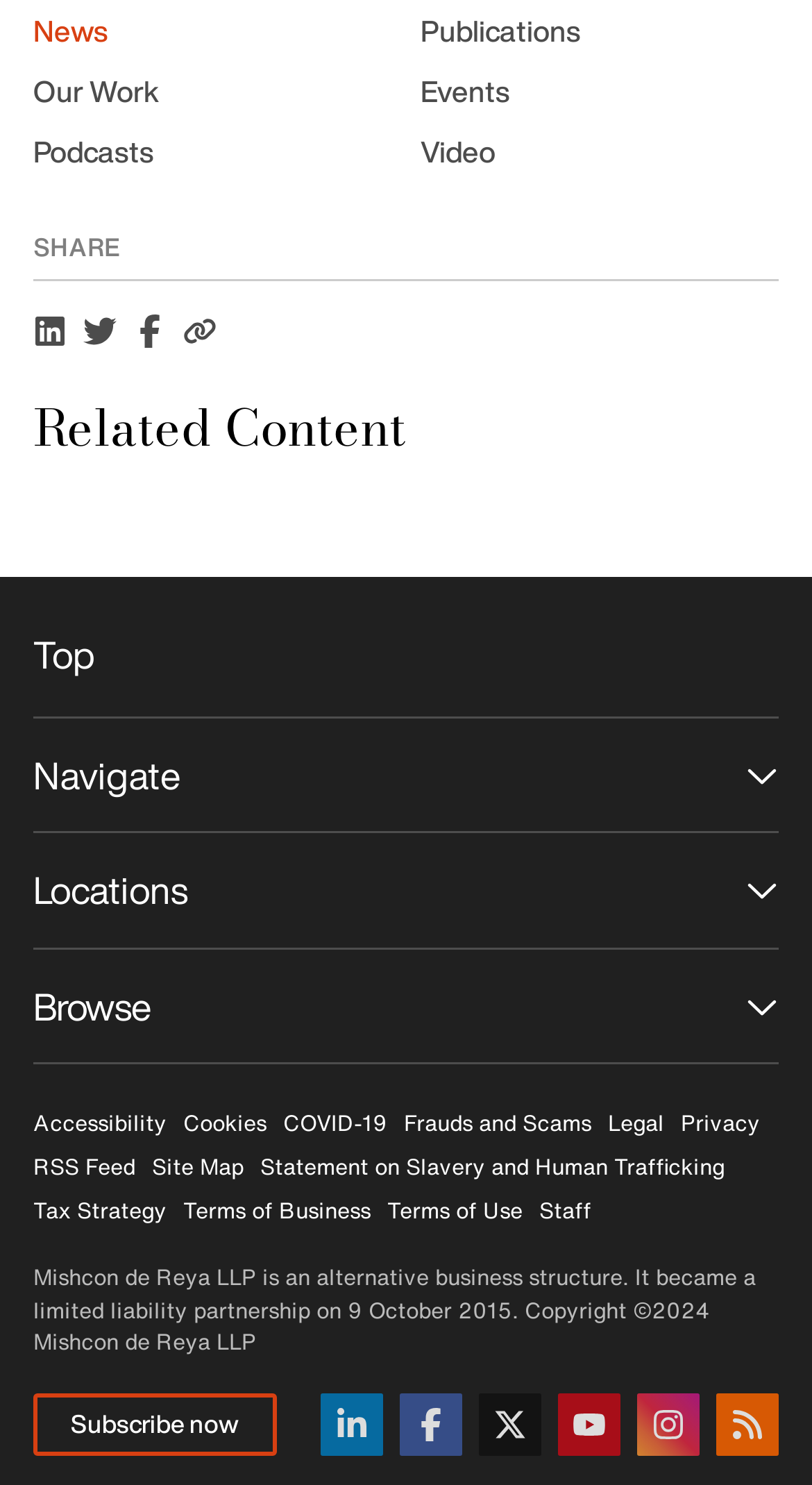Please identify the bounding box coordinates of the element's region that should be clicked to execute the following instruction: "Share this page on LinkedIn". The bounding box coordinates must be four float numbers between 0 and 1, i.e., [left, top, right, bottom].

[0.041, 0.212, 0.082, 0.234]